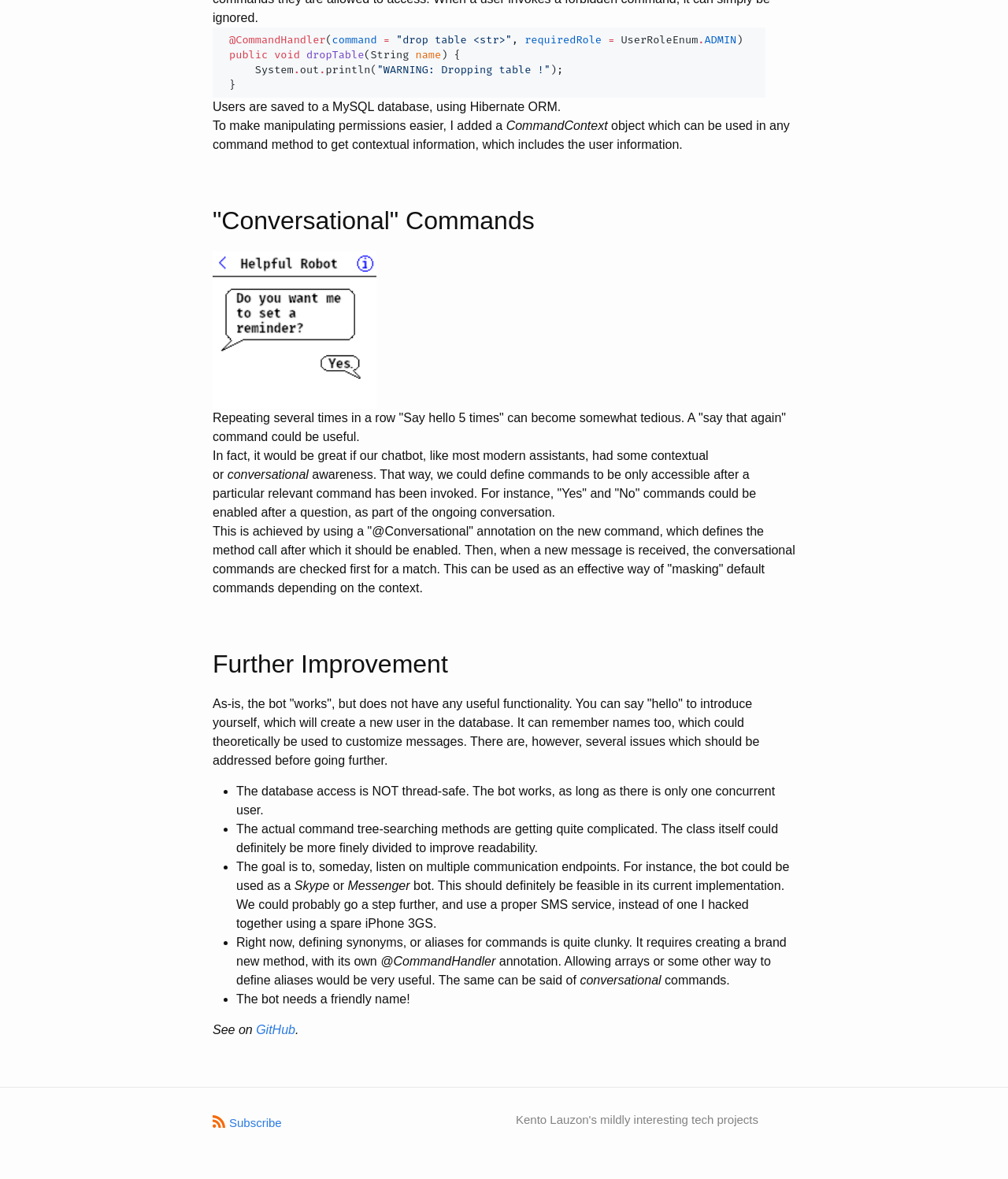What is the goal of the chatbot in the future?
Based on the screenshot, answer the question with a single word or phrase.

Listen on multiple communication endpoints